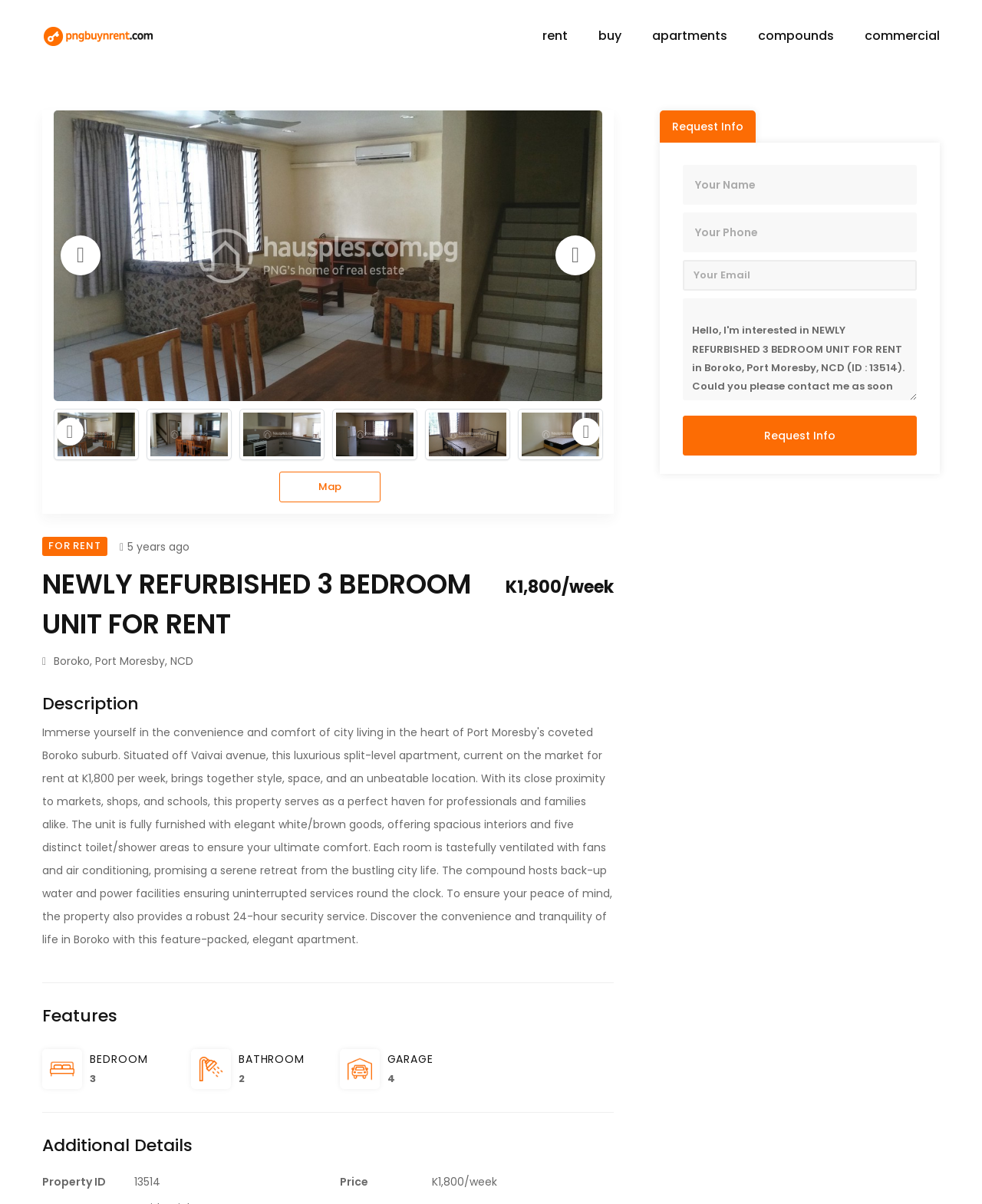Identify the coordinates of the bounding box for the element that must be clicked to accomplish the instruction: "Click the 'Ray White Logo' link".

[0.043, 0.017, 0.159, 0.043]